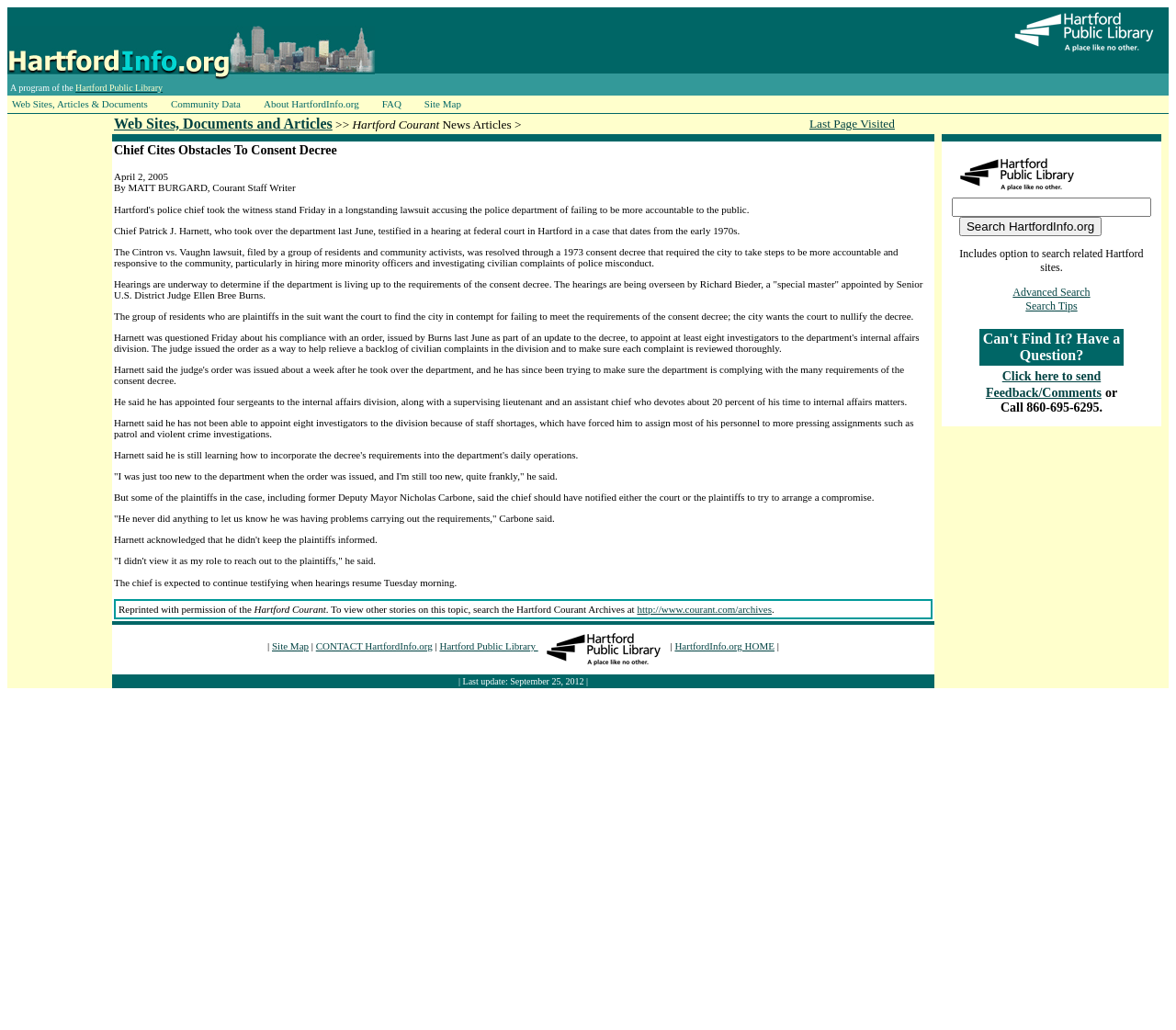Identify the bounding box coordinates for the UI element described by the following text: "Hartford Public Library". Provide the coordinates as four float numbers between 0 and 1, in the format [left, top, right, bottom].

[0.374, 0.622, 0.568, 0.632]